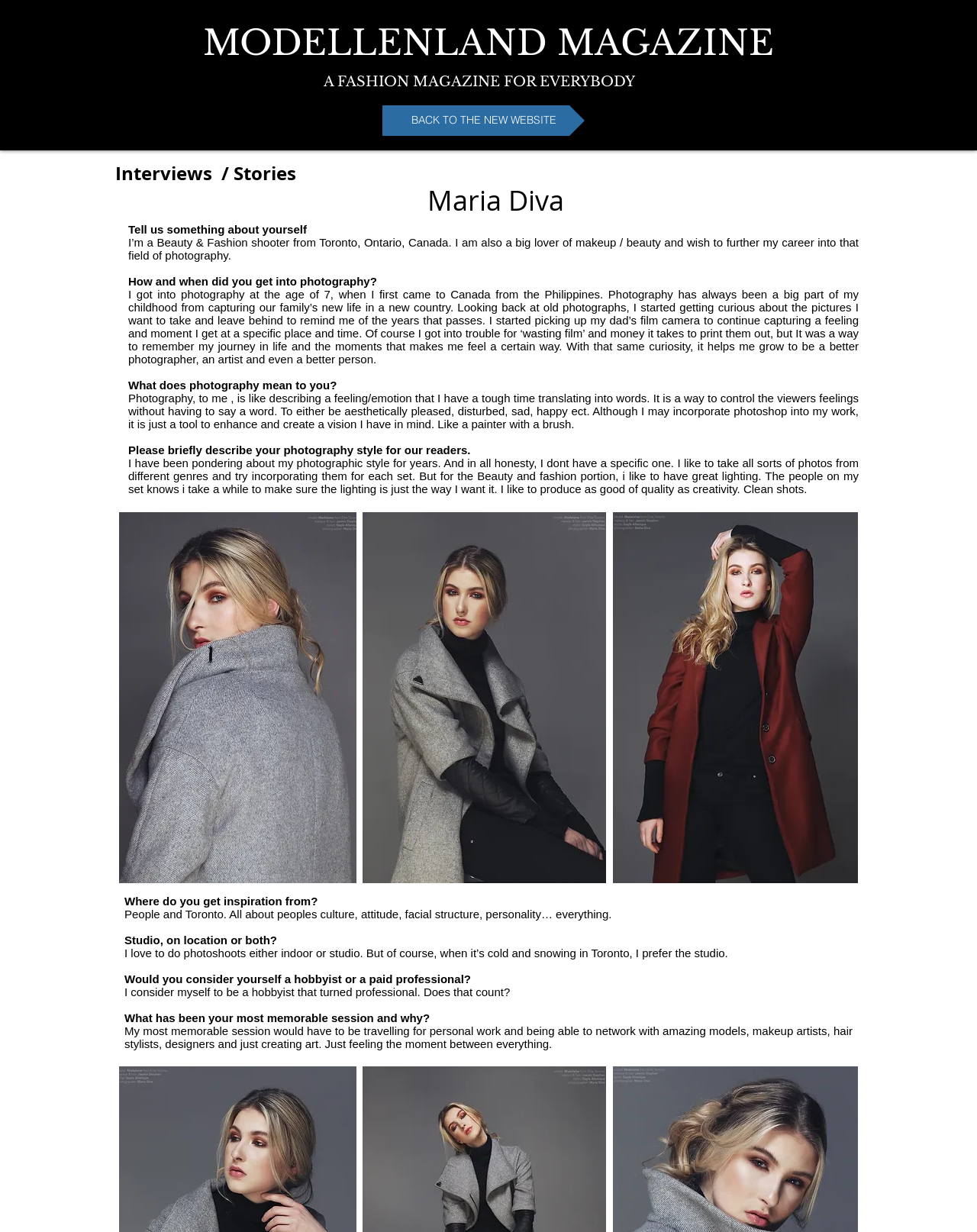Please provide the bounding box coordinates for the UI element as described: "BACK TO THE NEW WEBSITE". The coordinates must be four floats between 0 and 1, represented as [left, top, right, bottom].

[0.391, 0.086, 0.598, 0.11]